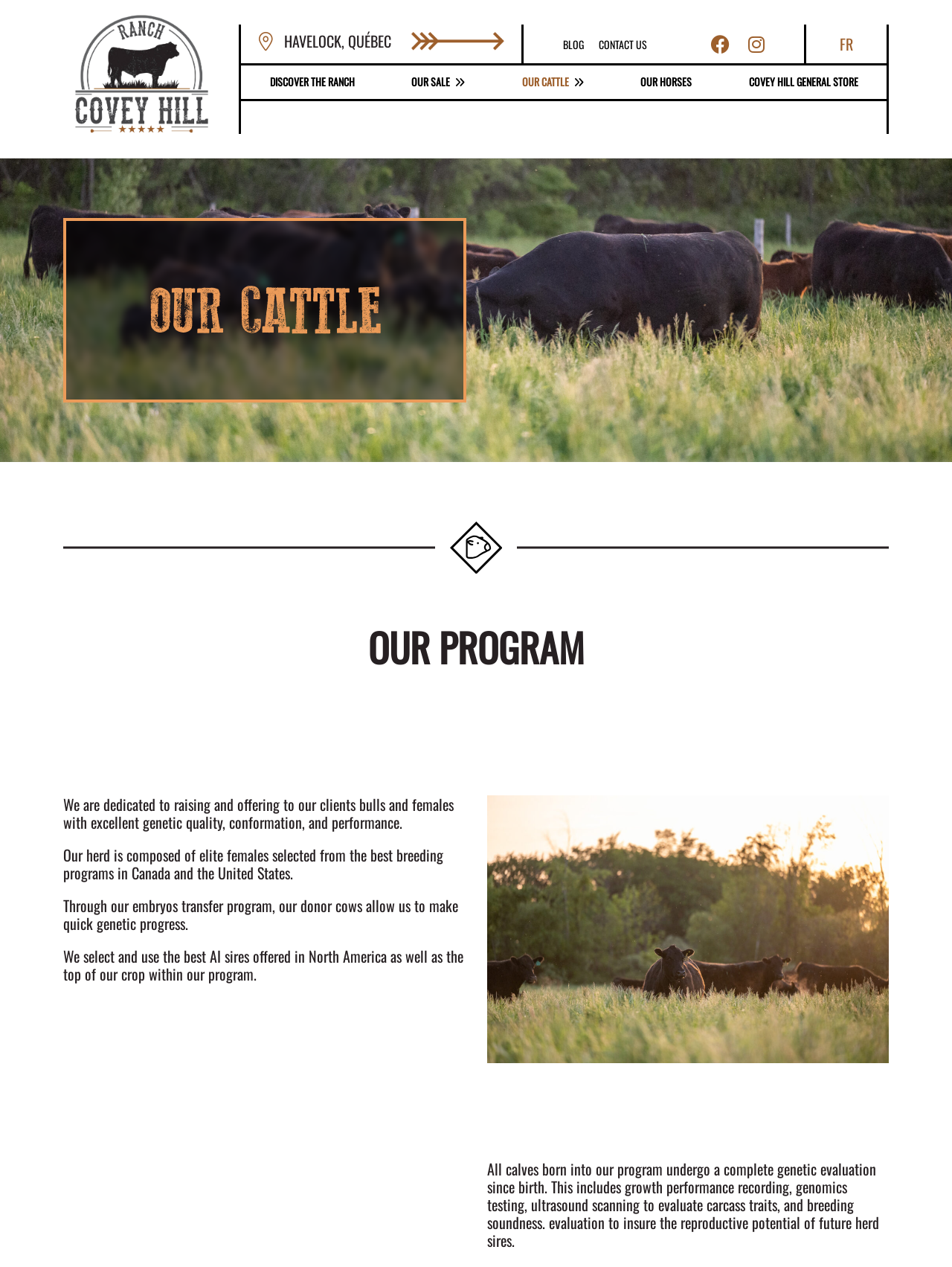What is the location mentioned in the top navigation?
Answer the question with as much detail as you can, using the image as a reference.

I found the answer by looking at the top navigation links, where I saw a link with the text 'Havelock, Québec'. This suggests that the location mentioned is Havelock, Québec.